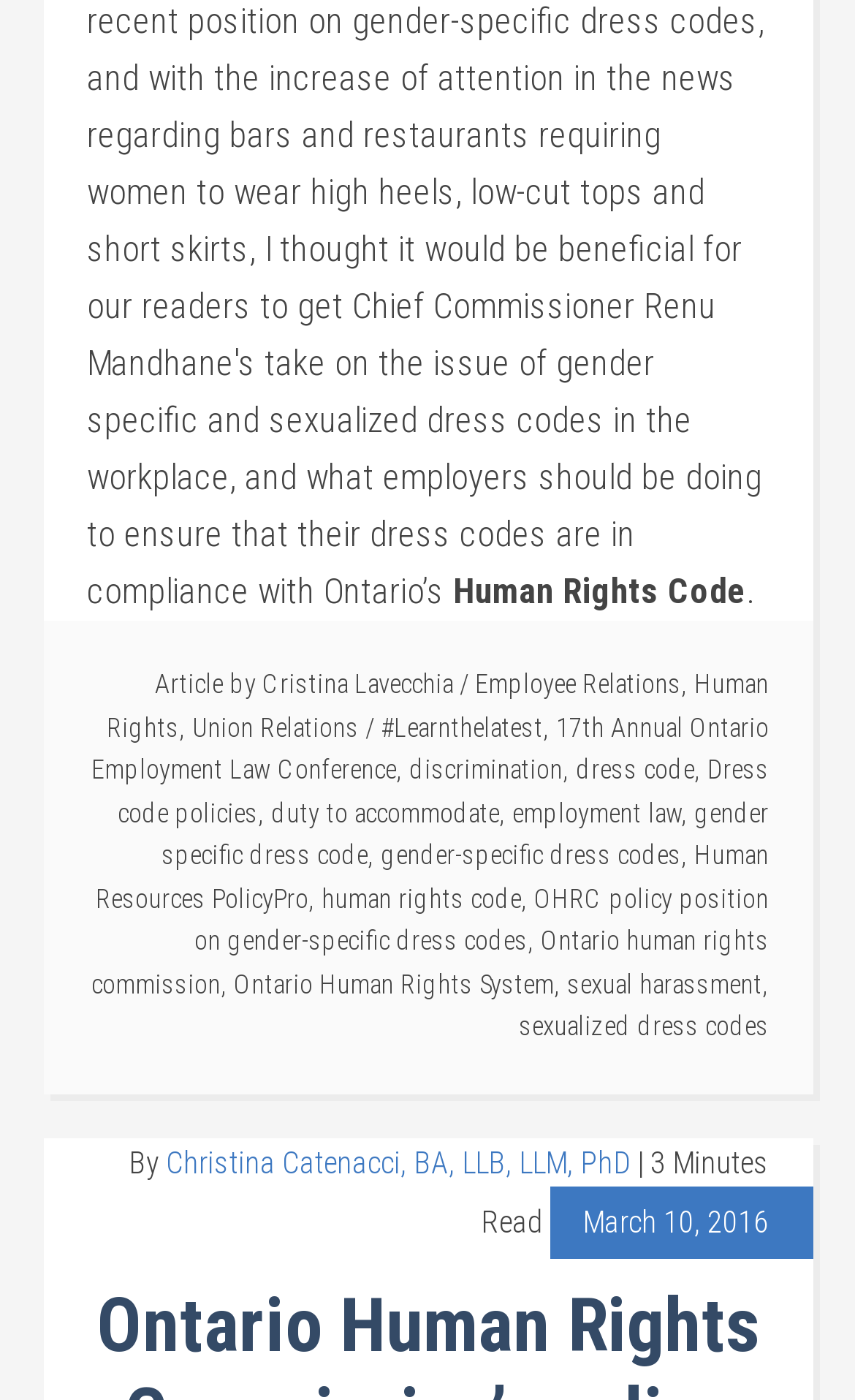Please specify the bounding box coordinates of the region to click in order to perform the following instruction: "Open search".

None